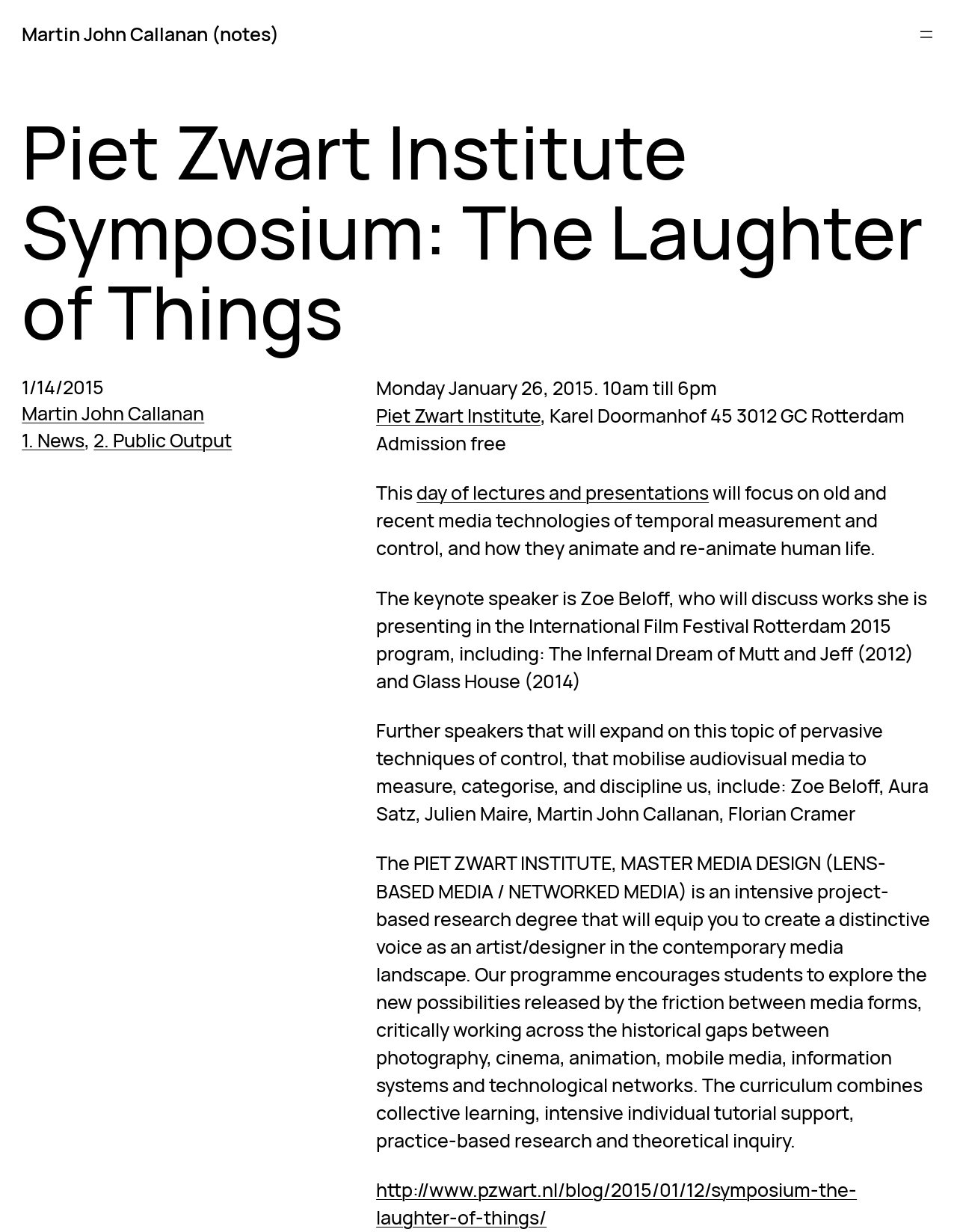Locate the bounding box coordinates of the clickable region necessary to complete the following instruction: "Learn more about the symposium". Provide the coordinates in the format of four float numbers between 0 and 1, i.e., [left, top, right, bottom].

[0.393, 0.955, 0.895, 0.999]